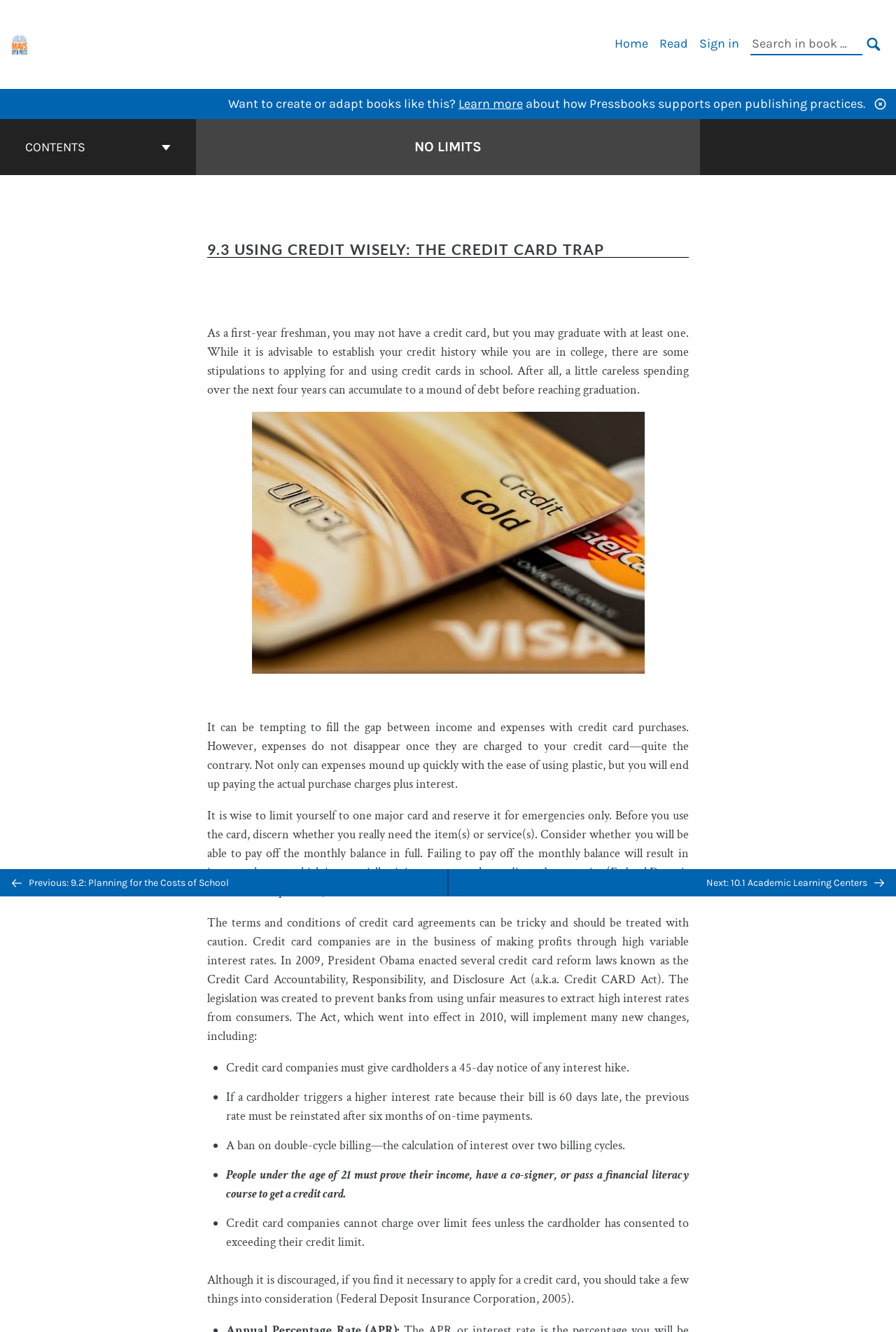Specify the bounding box coordinates of the element's area that should be clicked to execute the given instruction: "Go to next chapter: 10.1 Academic Learning Centers". The coordinates should be four float numbers between 0 and 1, i.e., [left, top, right, bottom].

[0.5, 0.652, 1.0, 0.673]